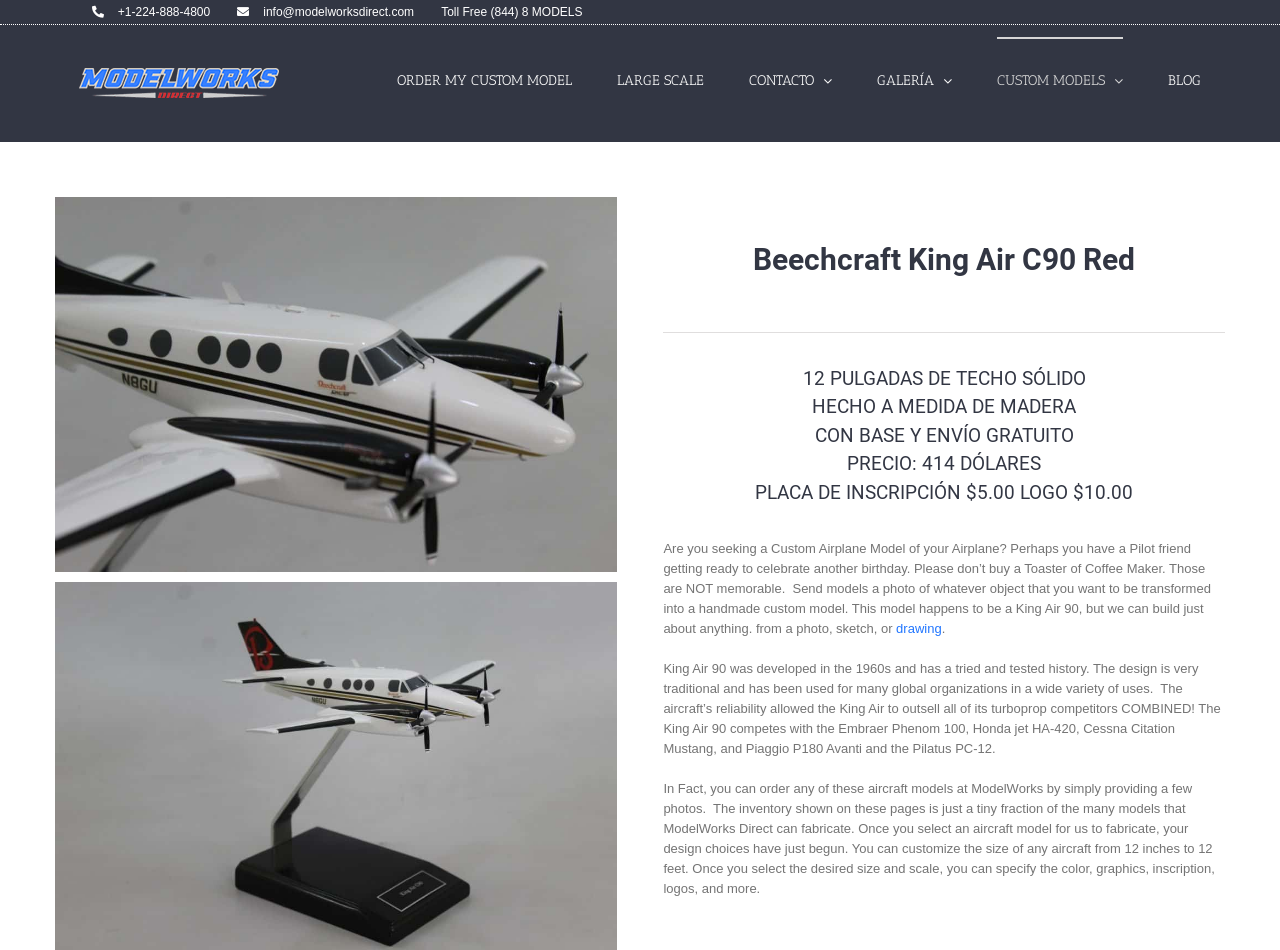Reply to the question with a single word or phrase:
What is the price of the Beechcraft King Air C90 Red model?

414 DÓLARES